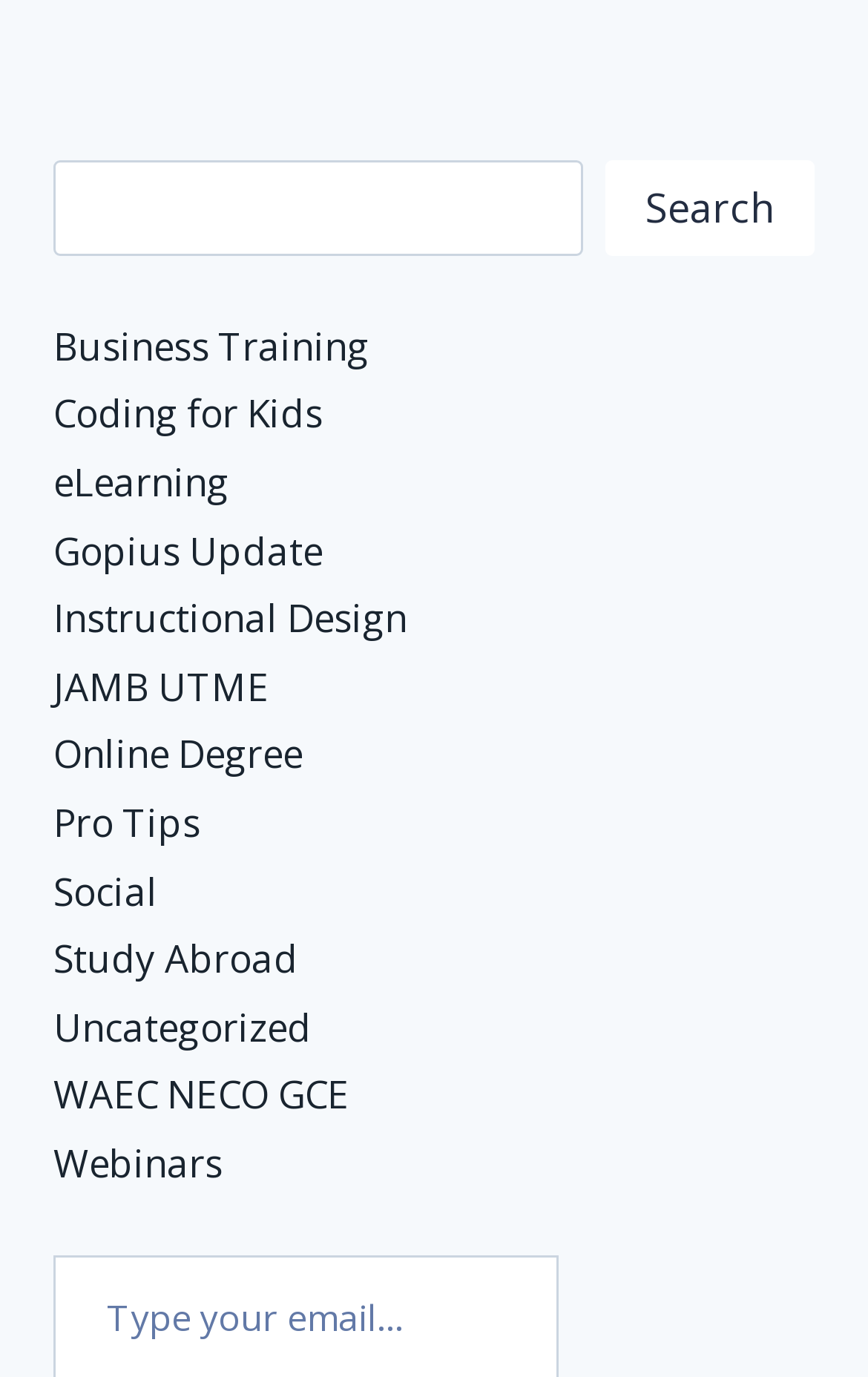Answer the question with a brief word or phrase:
Is the search button located to the left or right of the search box?

Right